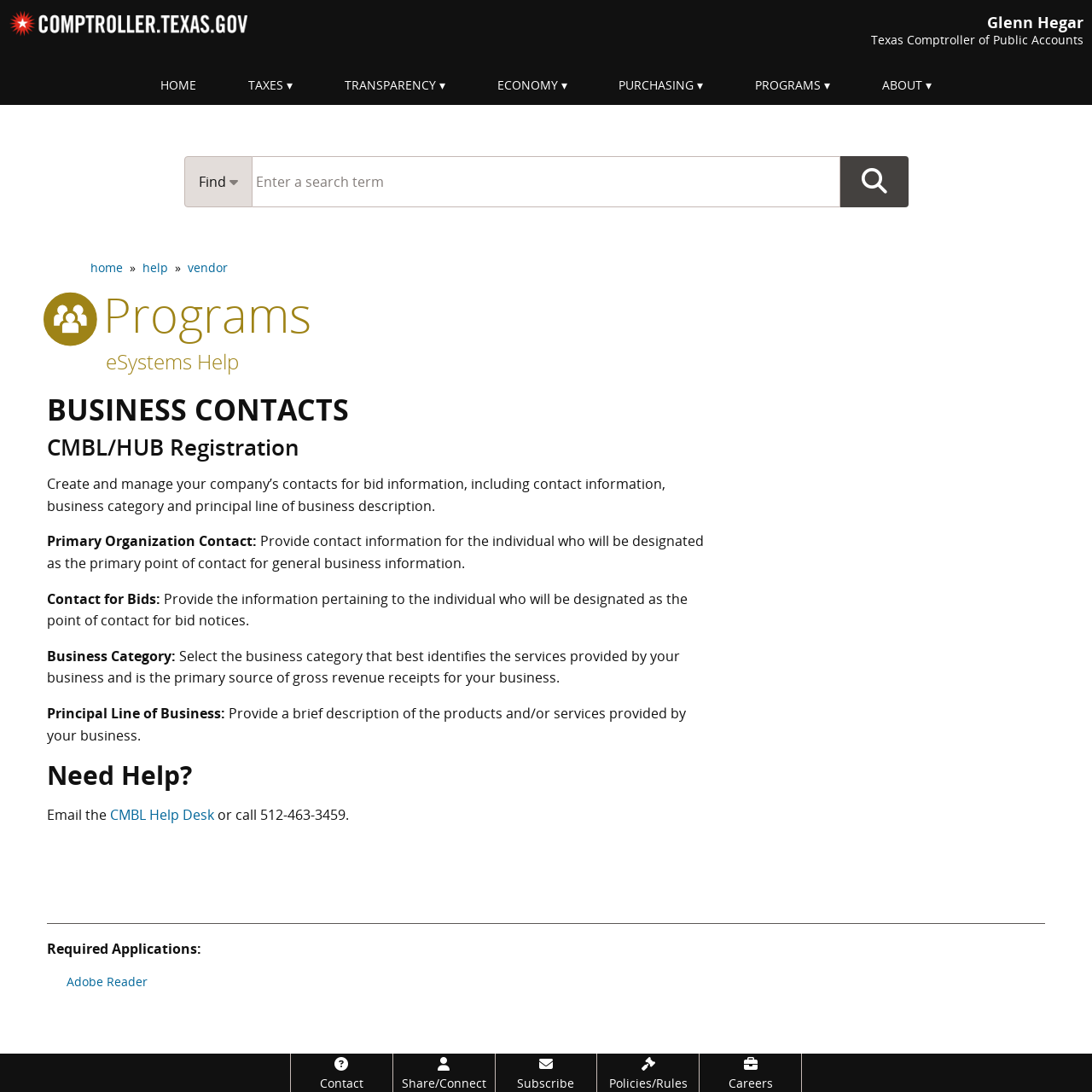Point out the bounding box coordinates of the section to click in order to follow this instruction: "Get help from CMBL Help Desk".

[0.101, 0.738, 0.196, 0.755]